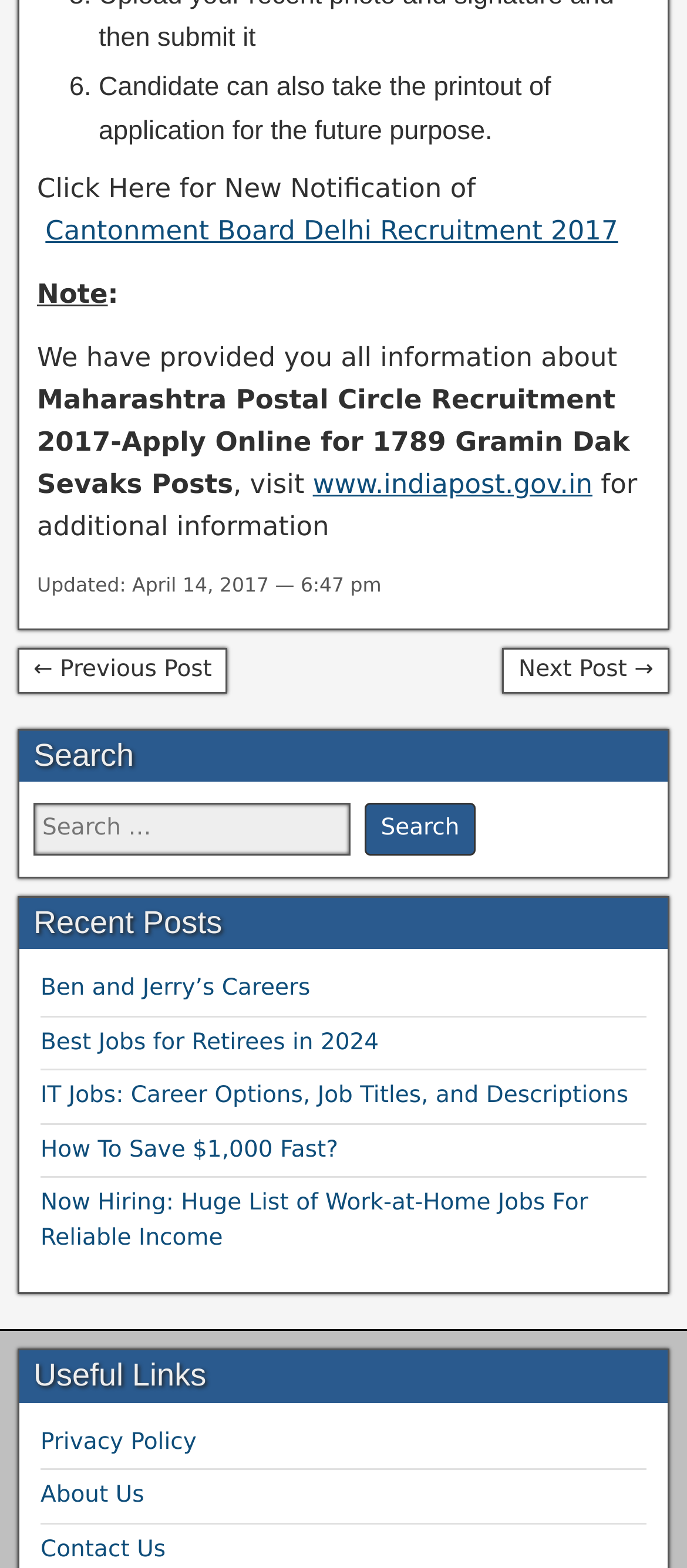What is the URL mentioned in the text?
Ensure your answer is thorough and detailed.

I found the URL mentioned in the text by looking at the sentence that says 'visit www.indiapost.gov.in for additional information'.